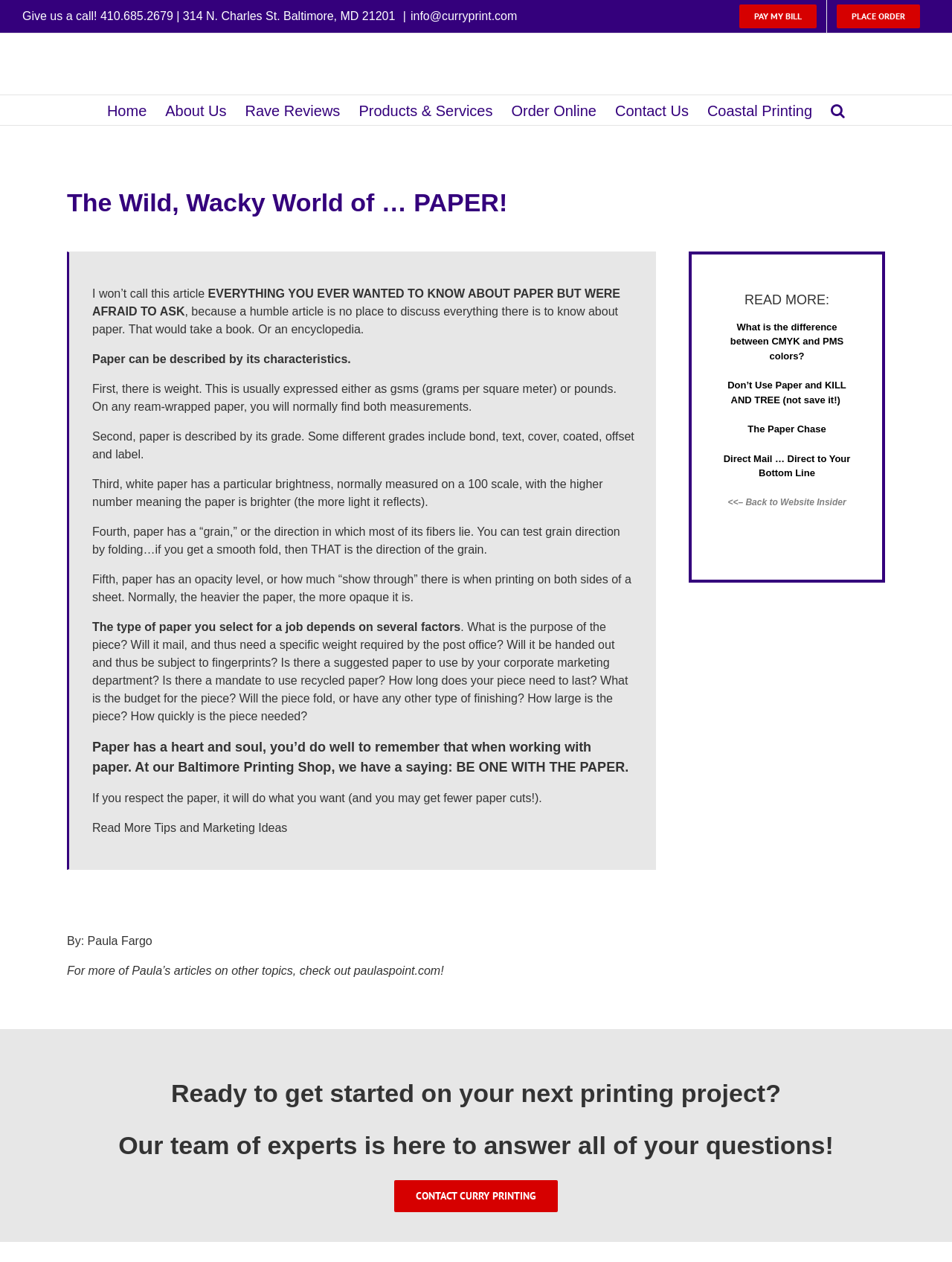Find the bounding box coordinates of the clickable region needed to perform the following instruction: "Contact Curry Printing". The coordinates should be provided as four float numbers between 0 and 1, i.e., [left, top, right, bottom].

[0.414, 0.935, 0.586, 0.961]